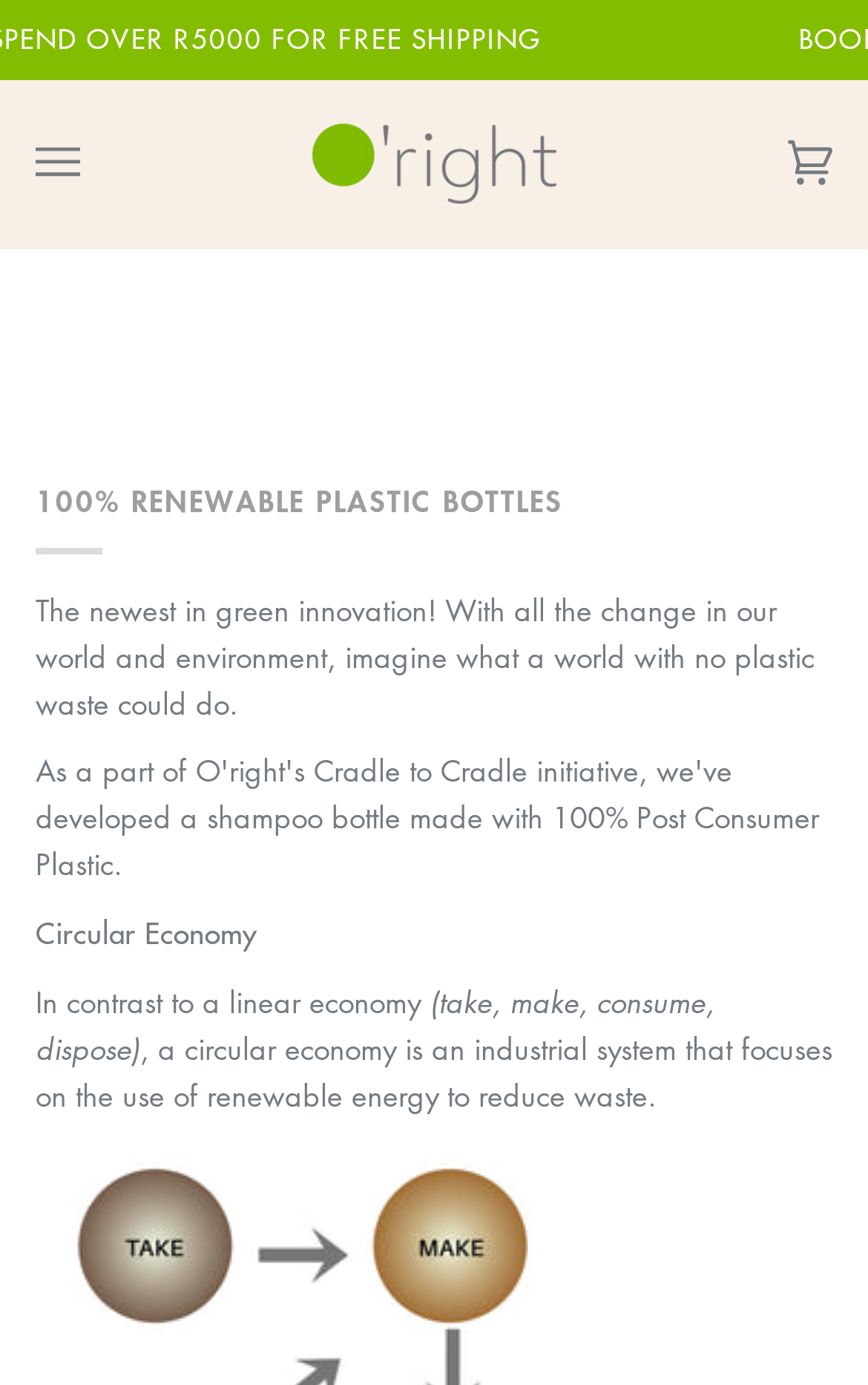What is the opposite of a circular economy?
Answer with a single word or short phrase according to what you see in the image.

Linear economy